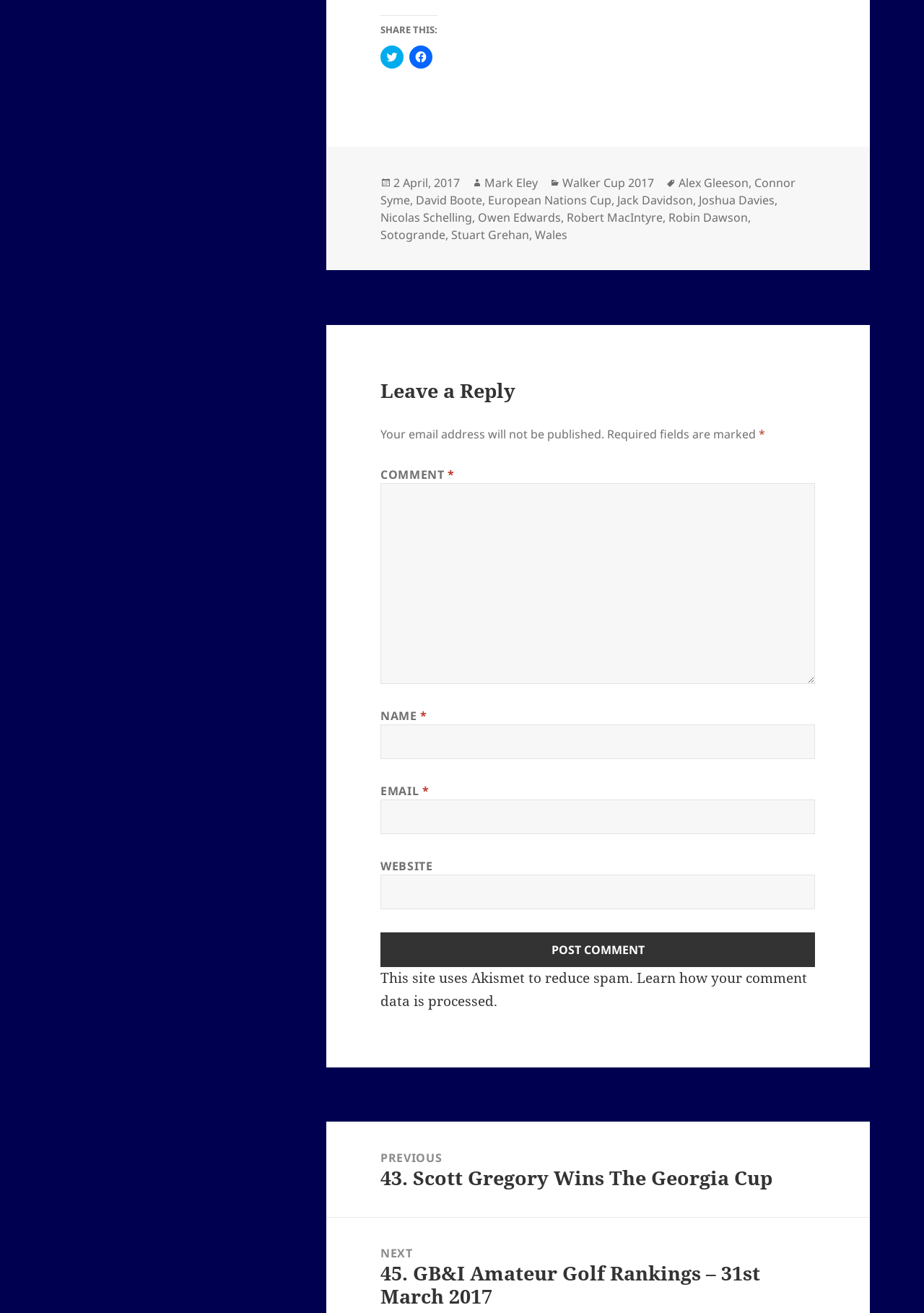Using the given description, provide the bounding box coordinates formatted as (top-left x, top-left y, bottom-right x, bottom-right y), with all values being floating point numbers between 0 and 1. Description: parent_node: EMAIL * aria-describedby="email-notes" name="email"

[0.412, 0.609, 0.882, 0.635]